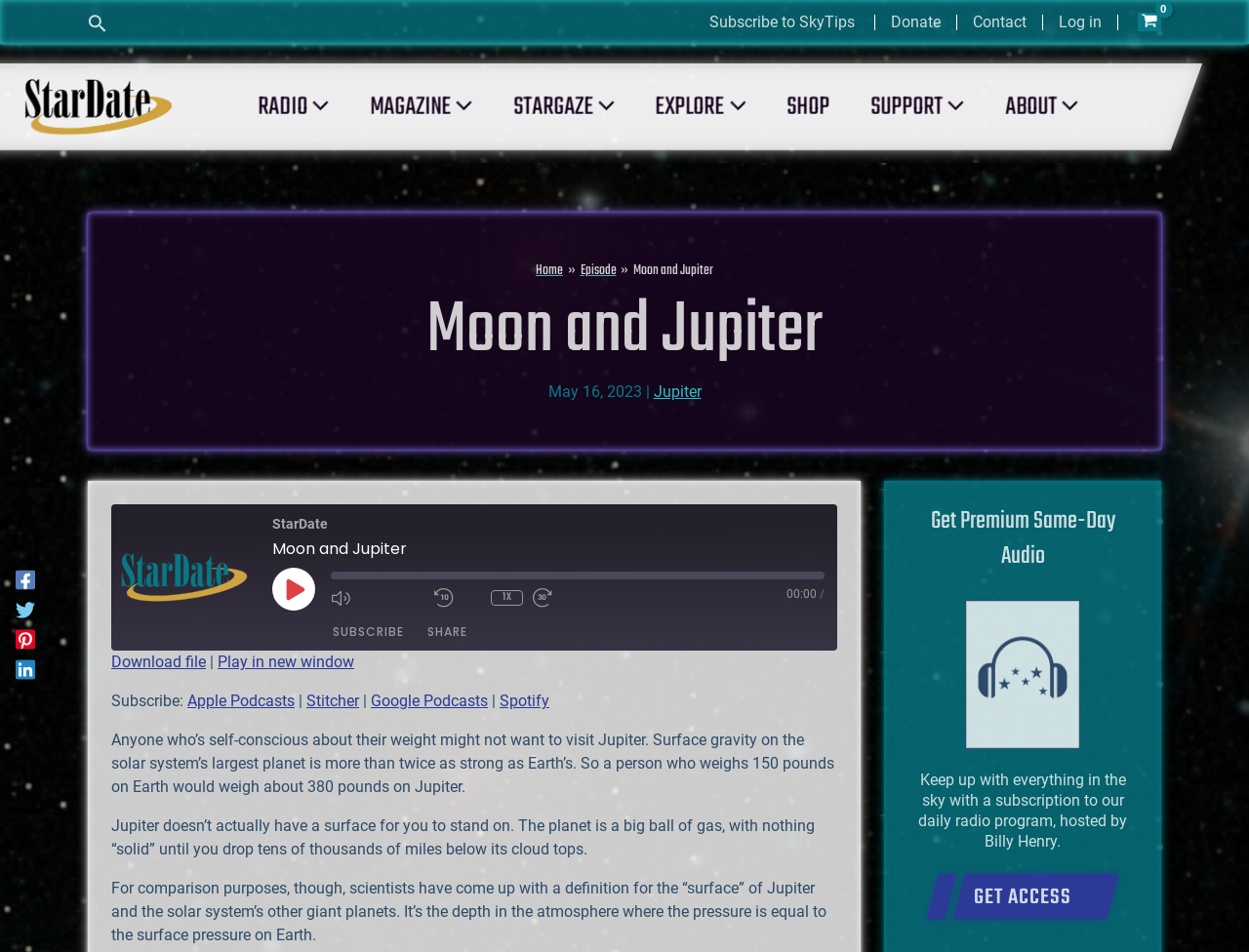Locate the UI element described by About and provide its bounding box coordinates. Use the format (top-left x, top-left y, bottom-right x, bottom-right y) with all values as floating point numbers between 0 and 1.

[0.788, 0.076, 0.88, 0.148]